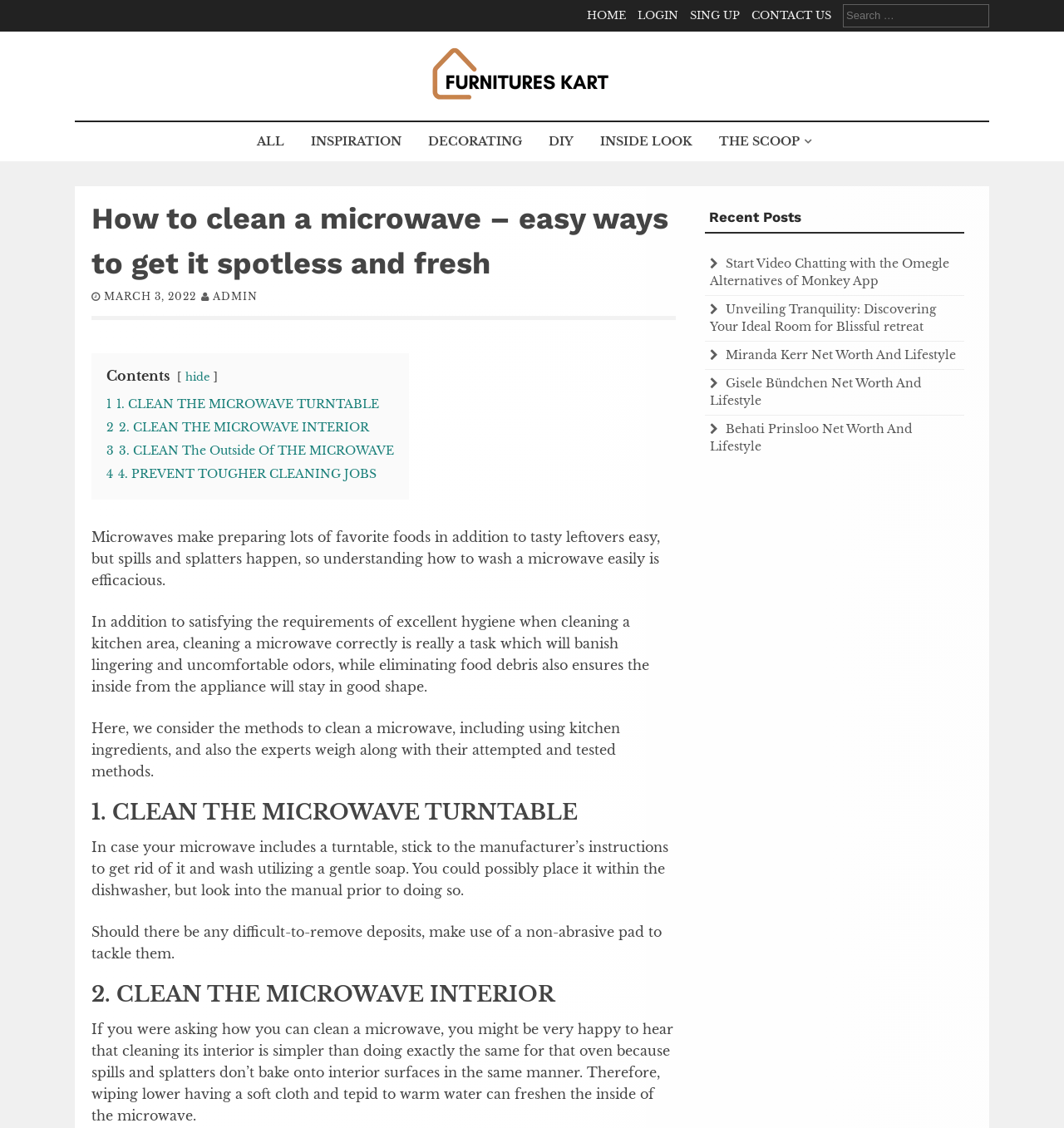Can you determine the bounding box coordinates of the area that needs to be clicked to fulfill the following instruction: "Go to HOME page"?

[0.552, 0.007, 0.588, 0.02]